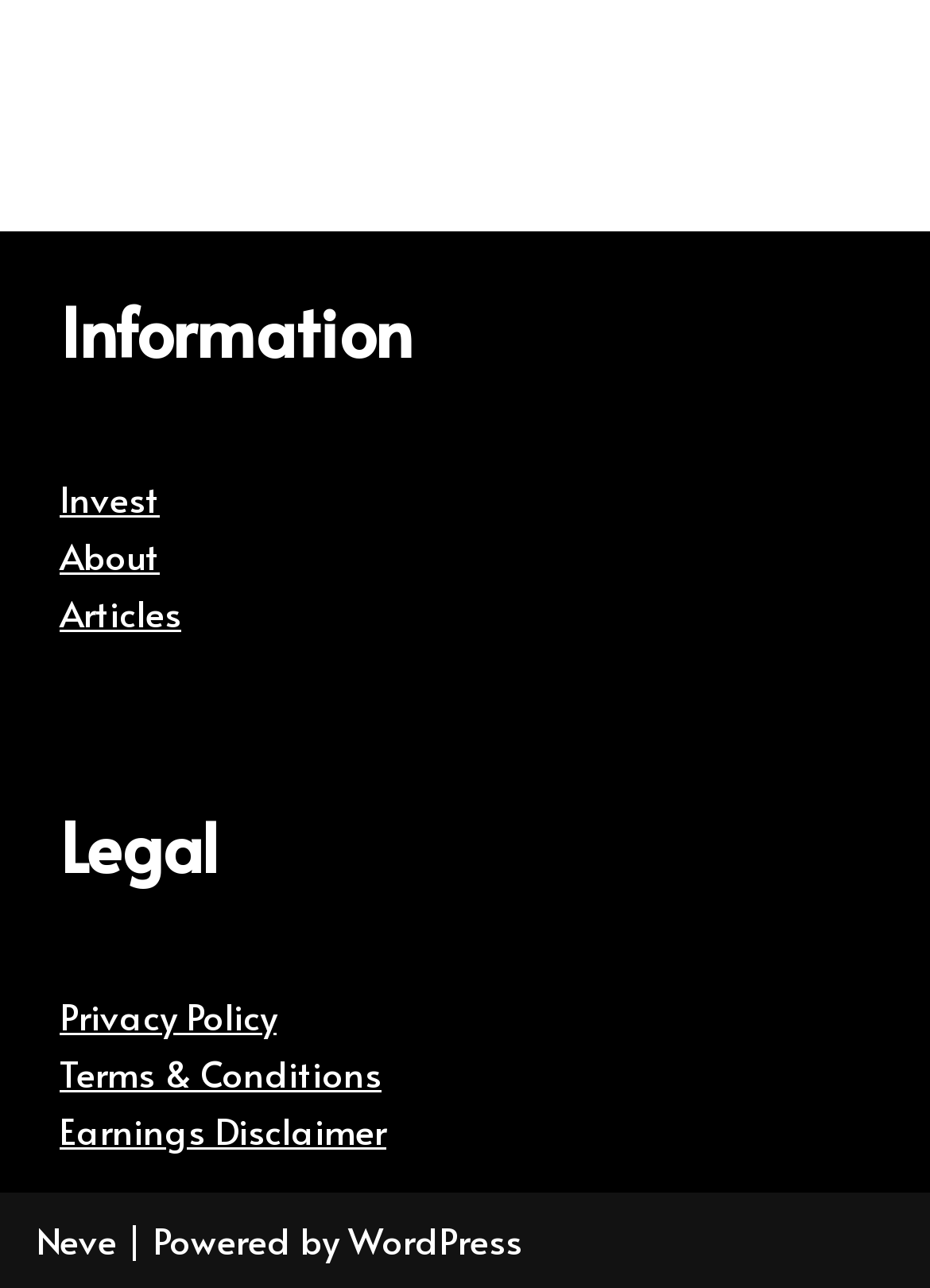What is the purpose of the links under 'Legal'?
Give a detailed explanation using the information visible in the image.

The links under the 'Legal' heading, such as 'Privacy Policy', 'Terms & Conditions', and 'Earnings Disclaimer', are likely to provide legal information about the website, its usage, and its policies.